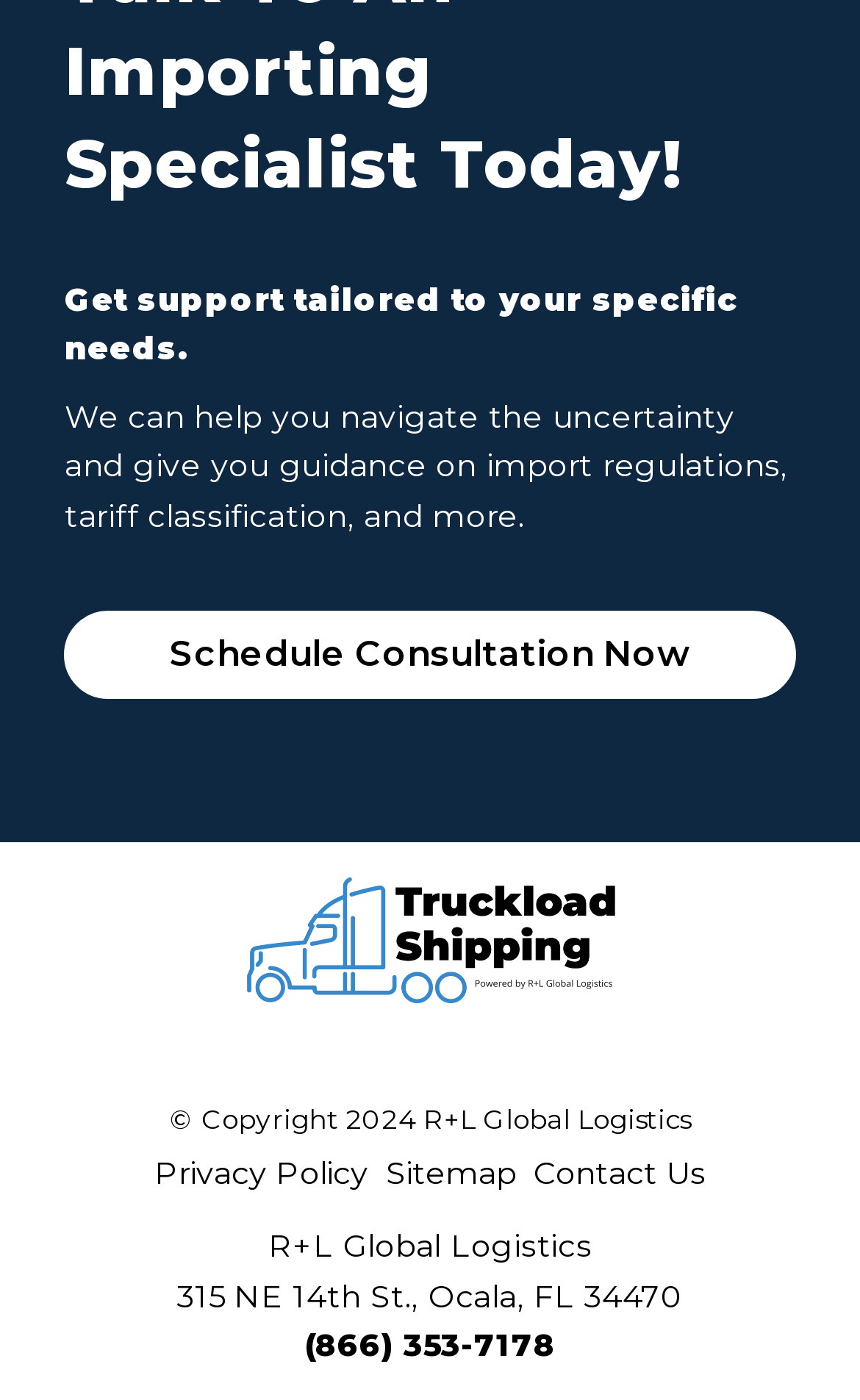What is the phone number to contact the company?
Use the image to give a comprehensive and detailed response to the question.

The phone number to contact the company is located at the bottom of the webpage, with a bounding box of [0.075, 0.943, 0.925, 0.978]. It is a link element with the phone number '(866) 353-7178'.